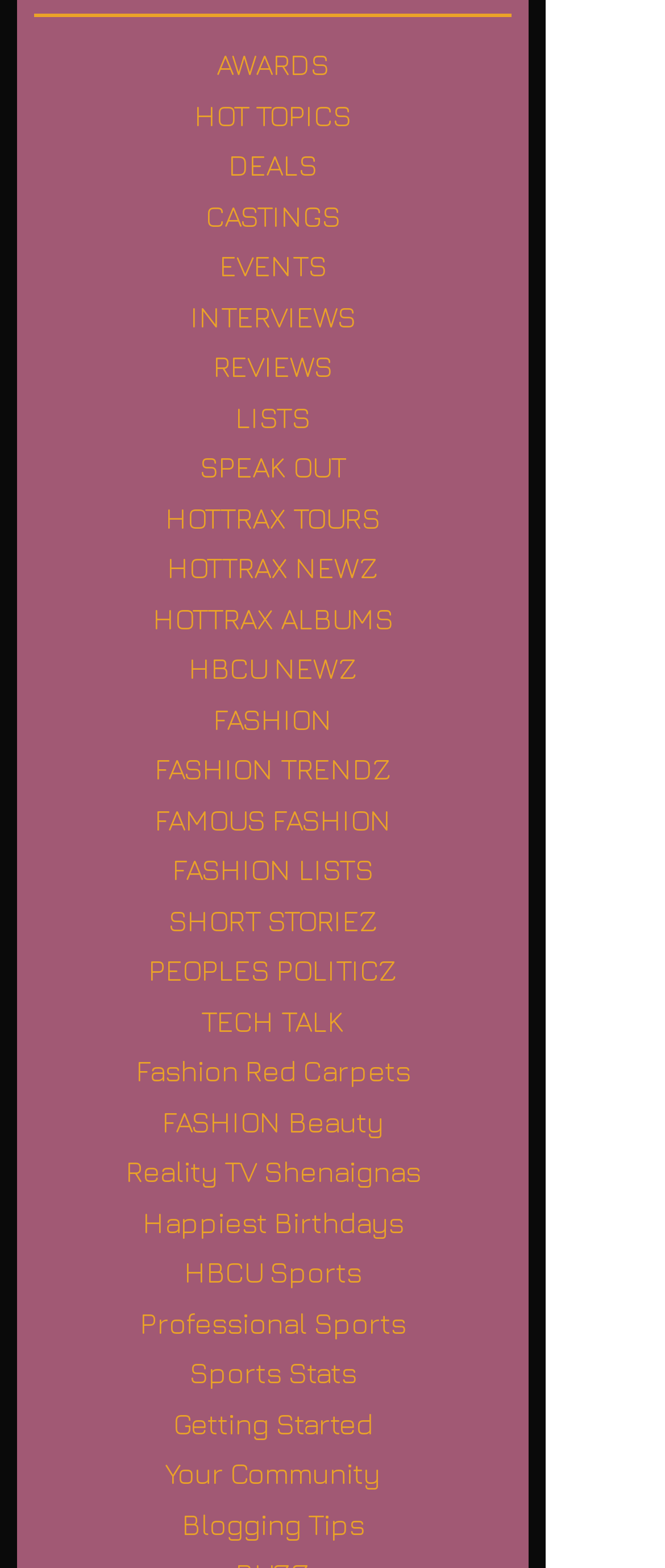Given the following UI element description: "FASHION TRENDZ", find the bounding box coordinates in the webpage screenshot.

[0.051, 0.476, 0.769, 0.508]